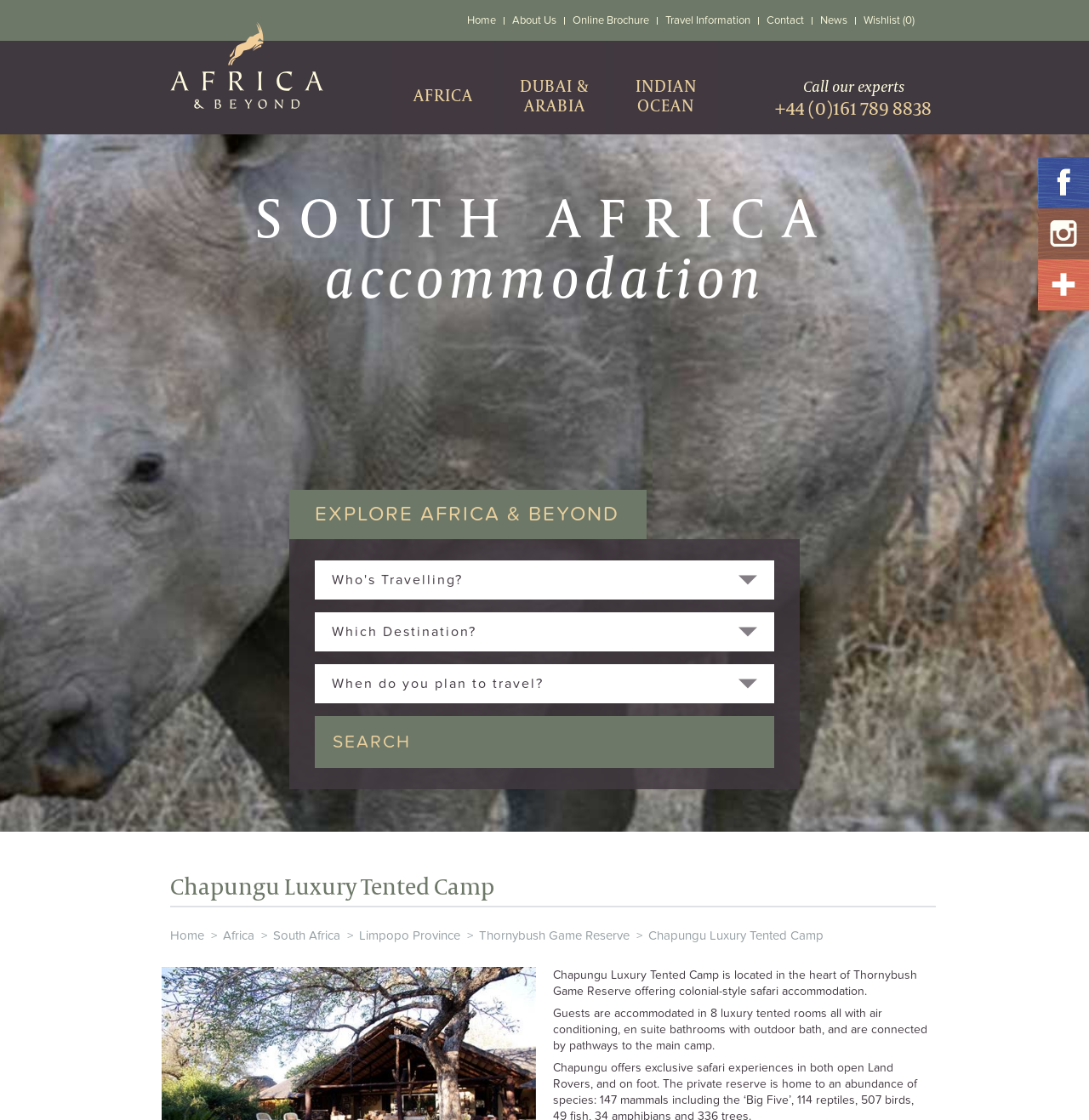Identify the bounding box coordinates of the region that should be clicked to execute the following instruction: "View the 'Chapungu Luxury Tented Camp' page".

[0.595, 0.829, 0.756, 0.842]